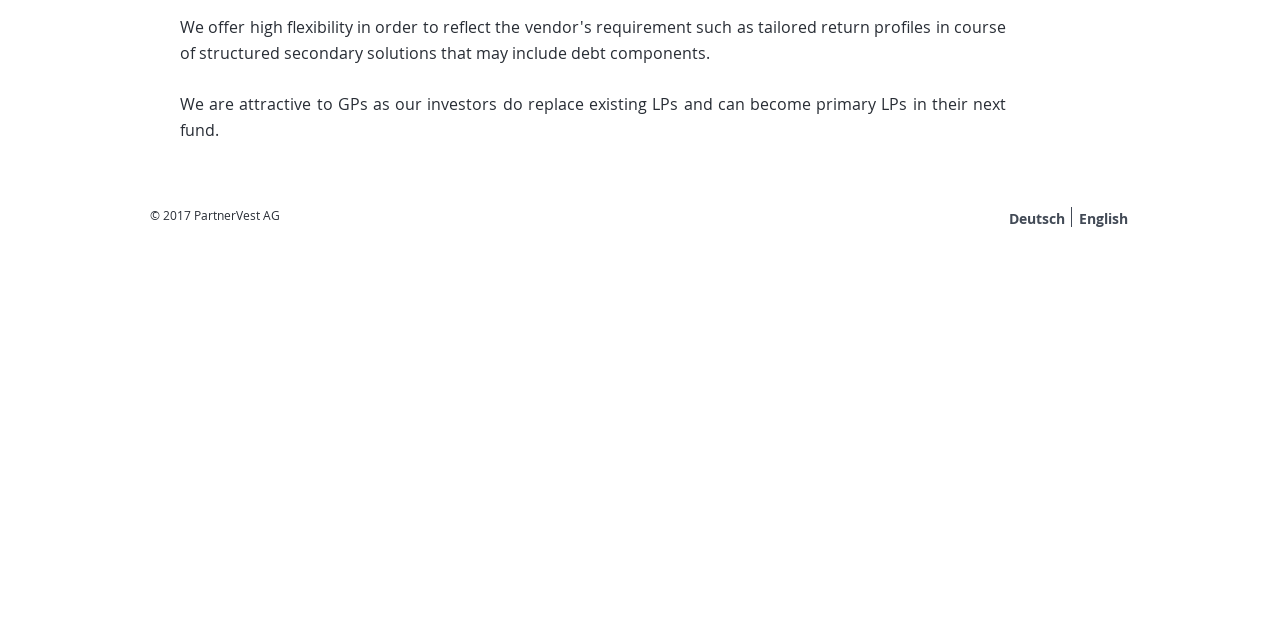Predict the bounding box of the UI element based on the description: "August 2011 Issue". The coordinates should be four float numbers between 0 and 1, formatted as [left, top, right, bottom].

None